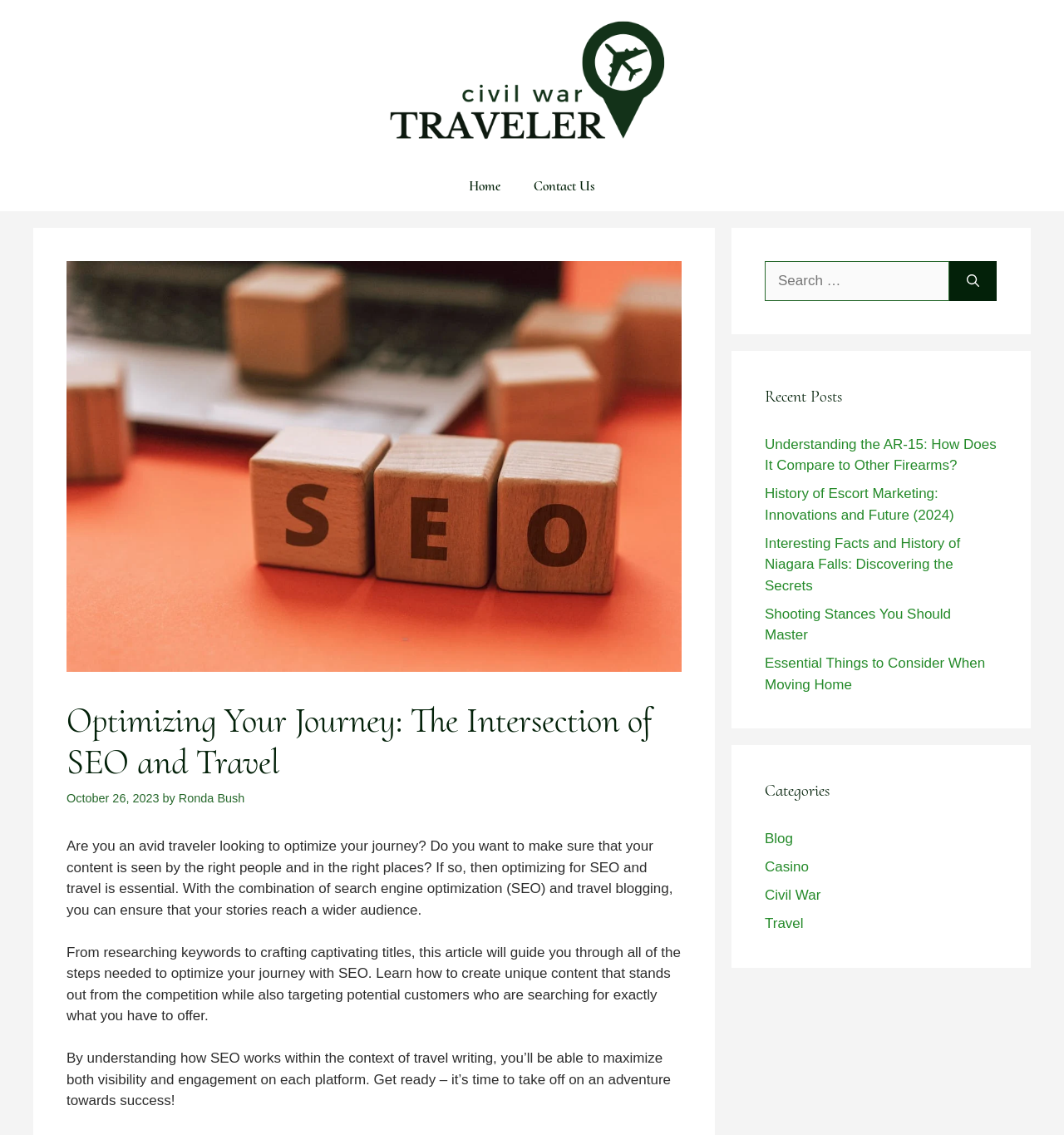Identify the bounding box coordinates necessary to click and complete the given instruction: "Search for something".

[0.719, 0.23, 0.892, 0.265]